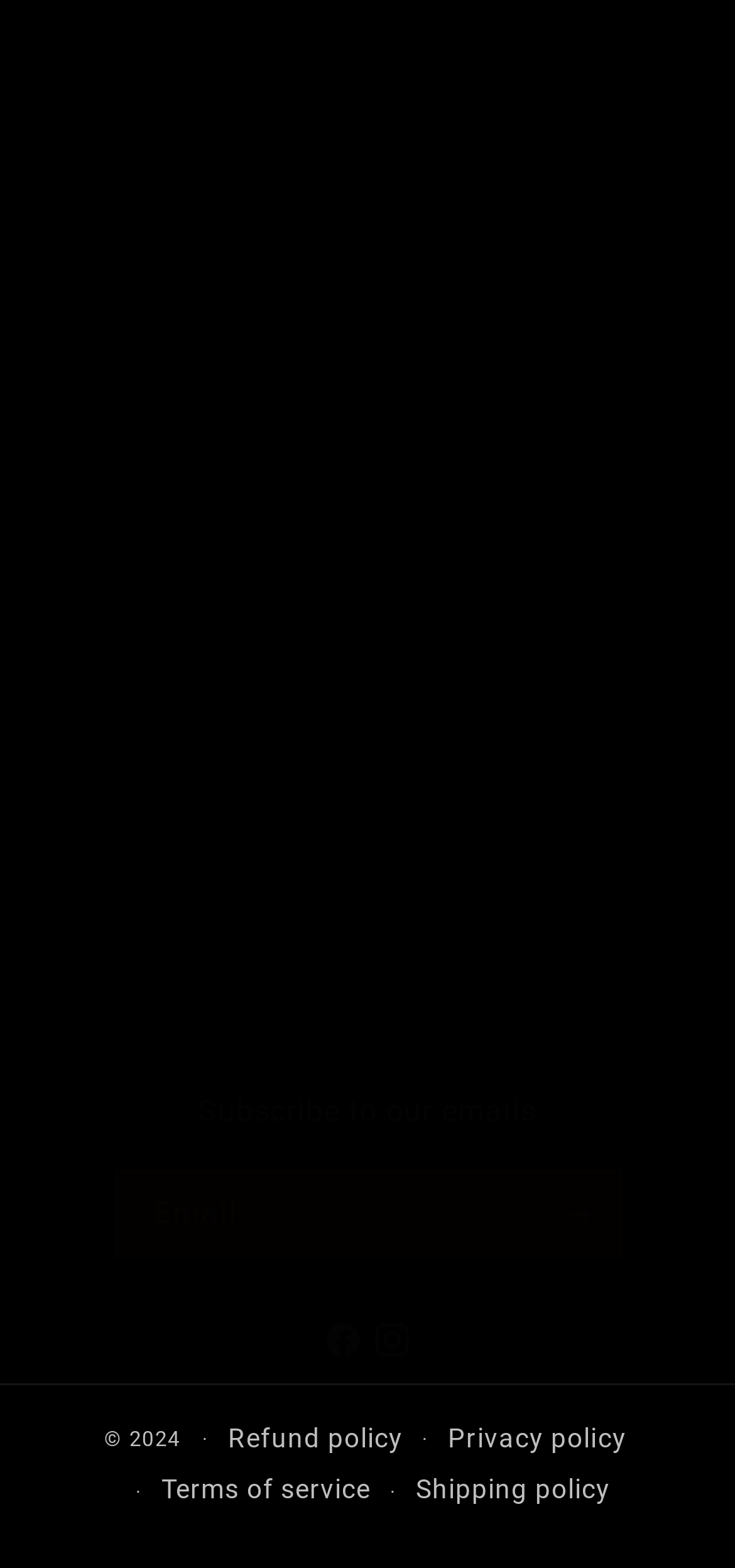Determine the bounding box coordinates of the clickable region to execute the instruction: "Go to previous page". The coordinates should be four float numbers between 0 and 1, denoted as [left, top, right, bottom].

None